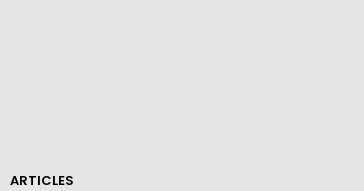Explain the image thoroughly, mentioning every notable detail.

The image displays a link titled "ARTICLES," which serves as a navigational element in a content layout. Positioned prominently, this link allows users to access various related articles, potentially including those about individual net worths, such as Danielle Bregoli, Lisa Raye, Jaden Smith, and Zach Bryan. The background of the image is a muted gray, which emphasizes the text and ensures it stands out in the interface. This structured arrangement facilitates easy access for users looking to explore more information on the topic presented within the surrounding content.